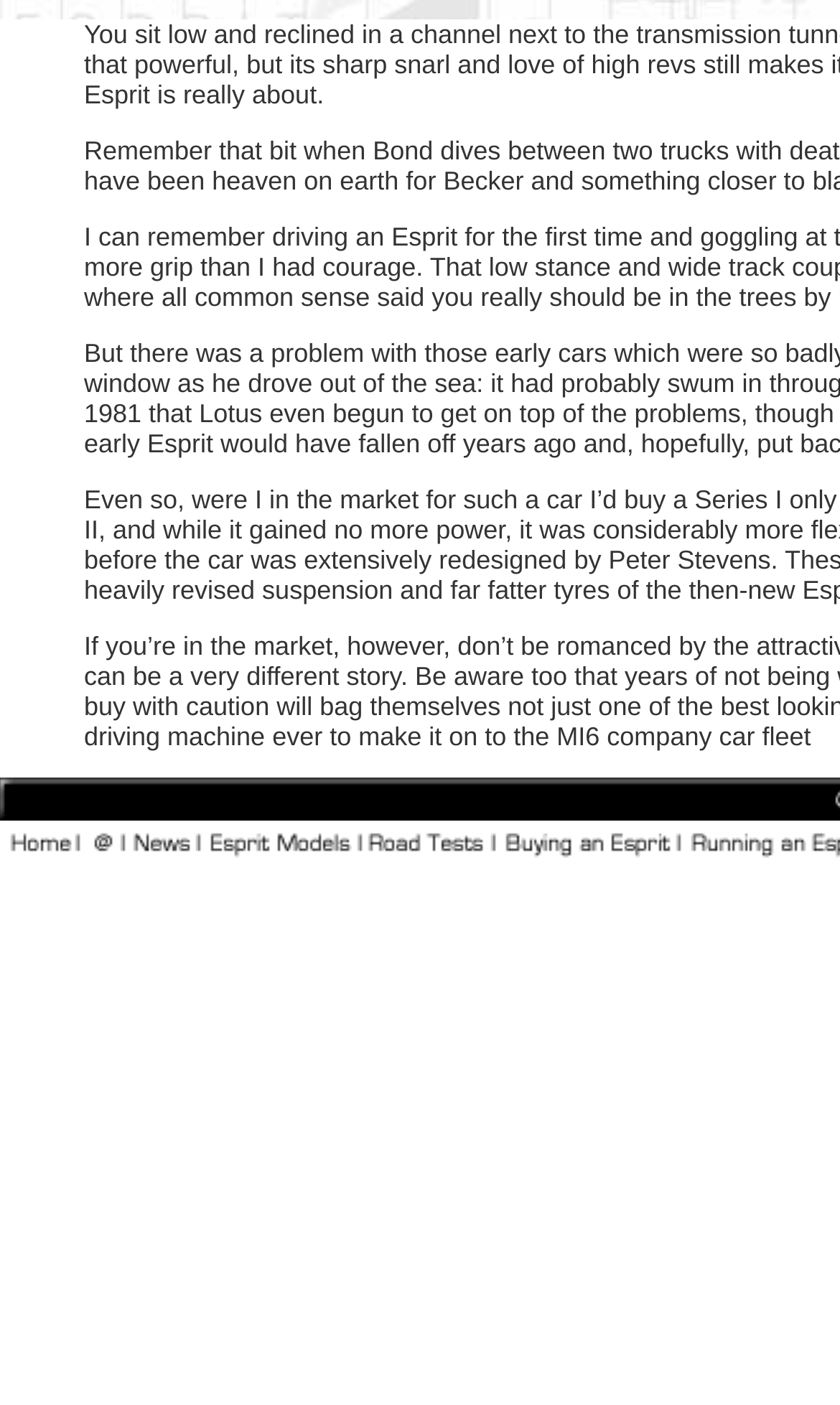Give a short answer using one word or phrase for the question:
What is the position of the 'road tests' link on the webpage?

fourth